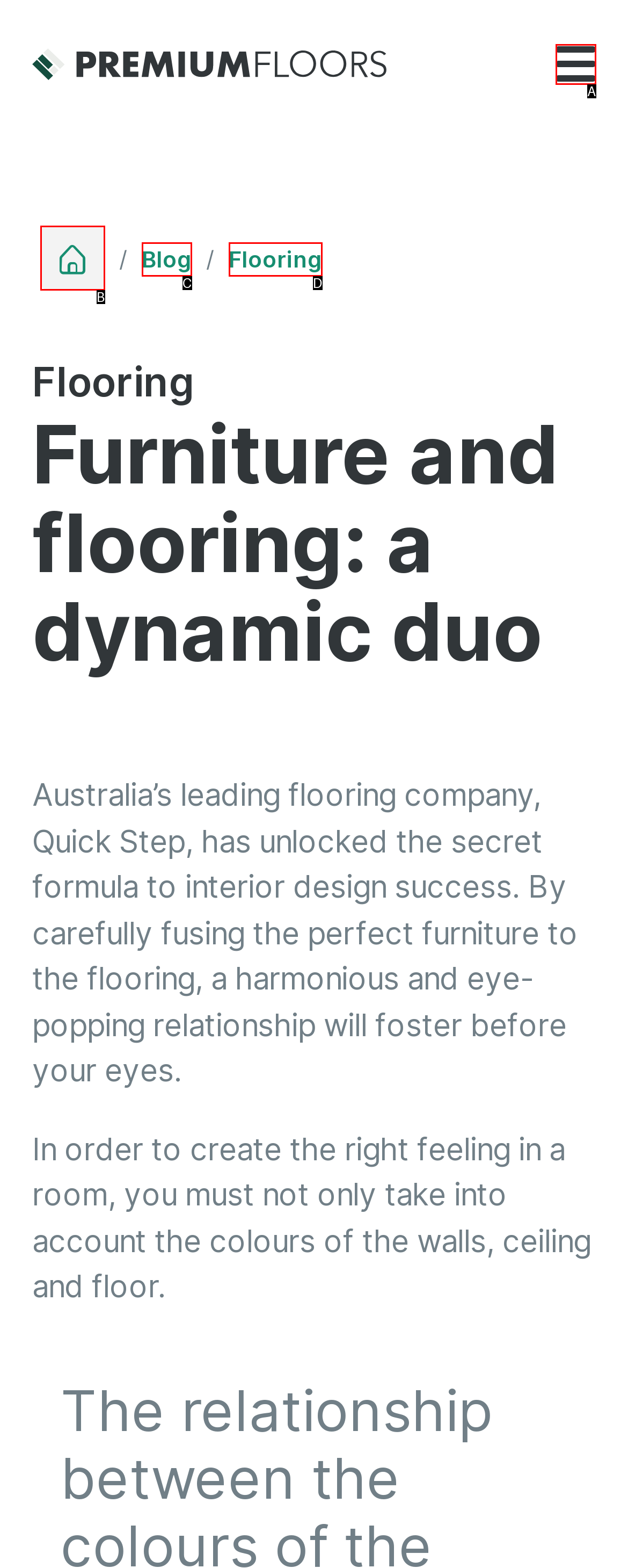Given the description: Menu, identify the HTML element that corresponds to it. Respond with the letter of the correct option.

A